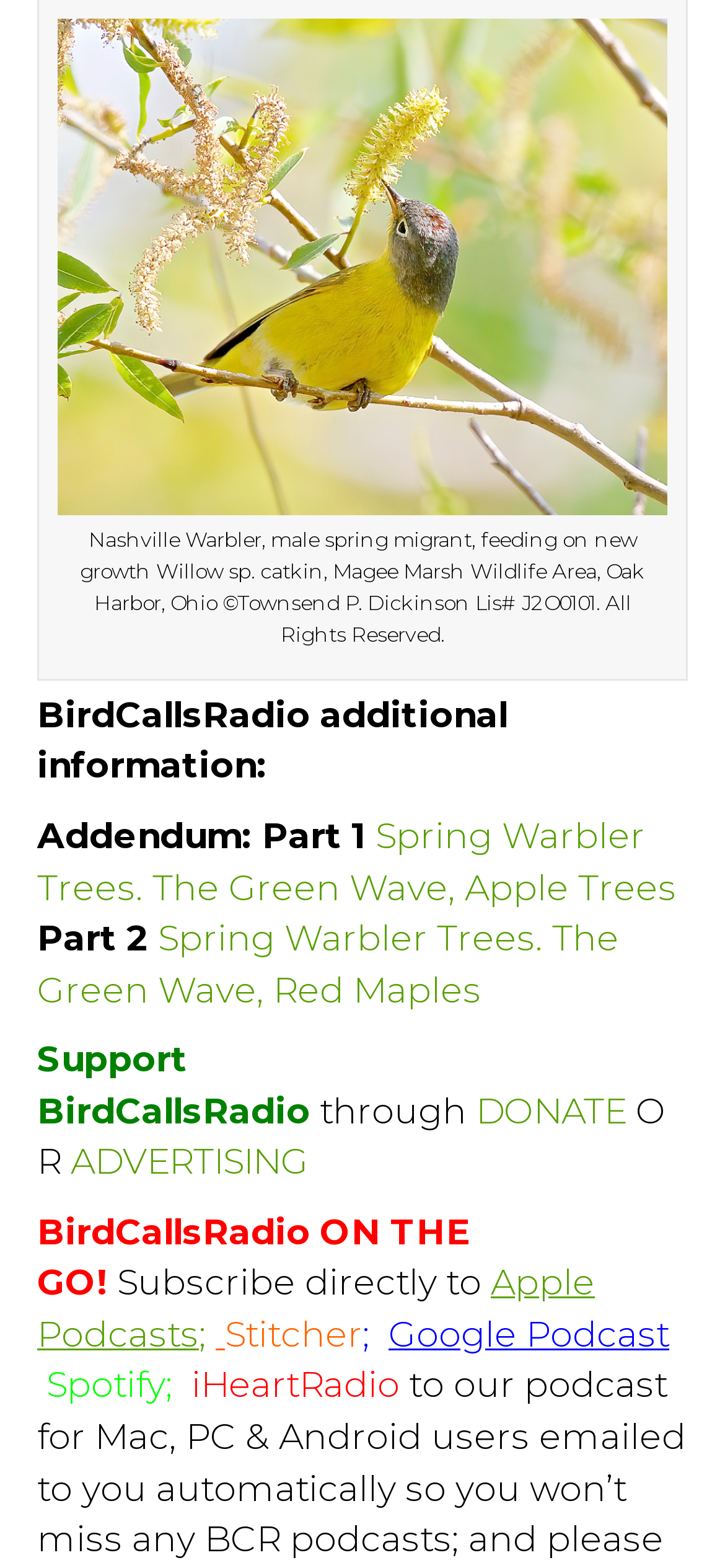Determine the bounding box coordinates of the region that needs to be clicked to achieve the task: "Subscribe to BirdCallsRadio on Apple Podcasts".

[0.051, 0.805, 0.821, 0.865]